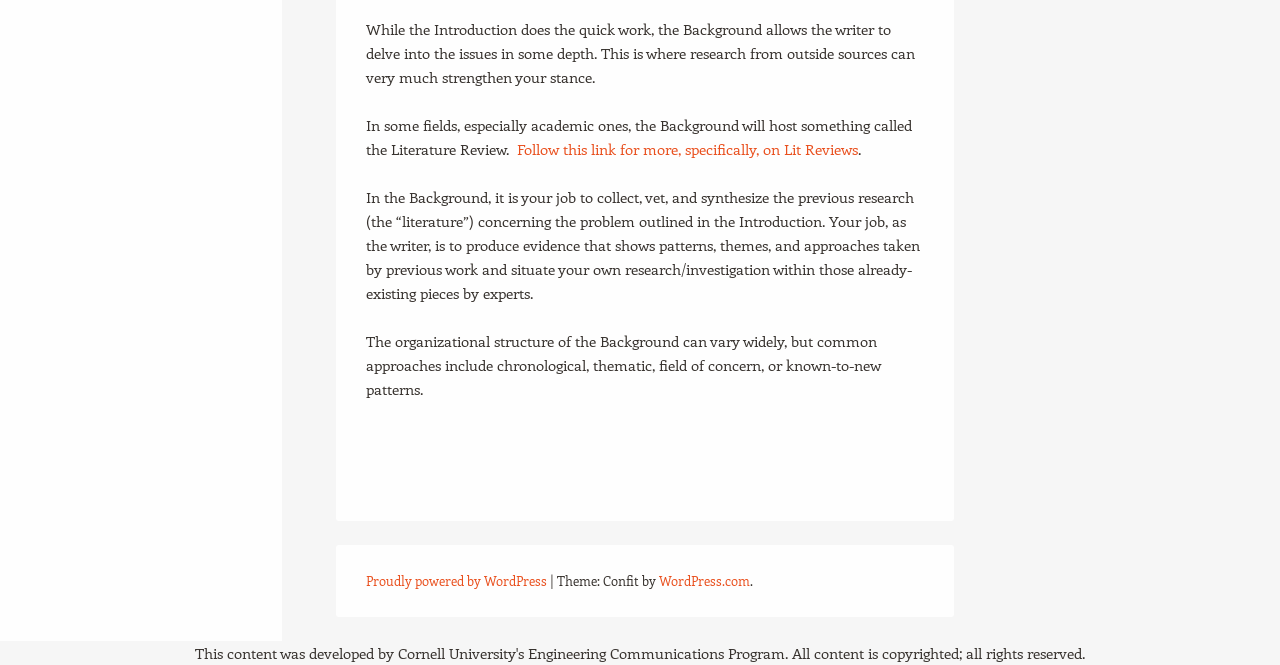What is a Literature Review?
Can you give a detailed and elaborate answer to the question?

The webpage mentions that in some fields, especially academic ones, the Background will host something called the Literature Review, which implies that it is a review of previous research related to the topic.